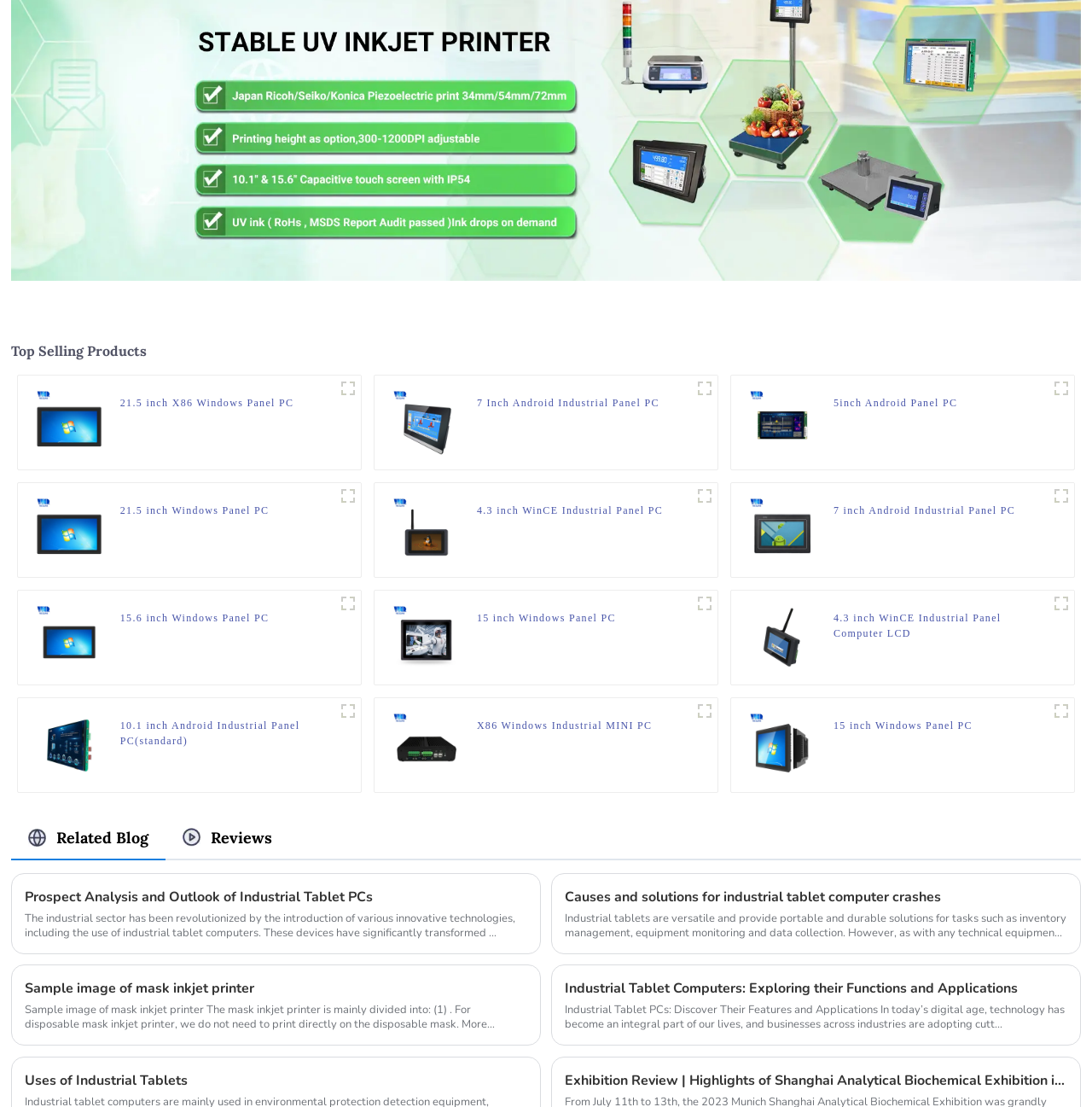What is the common theme among the products?
Provide a short answer using one word or a brief phrase based on the image.

Panel PCs